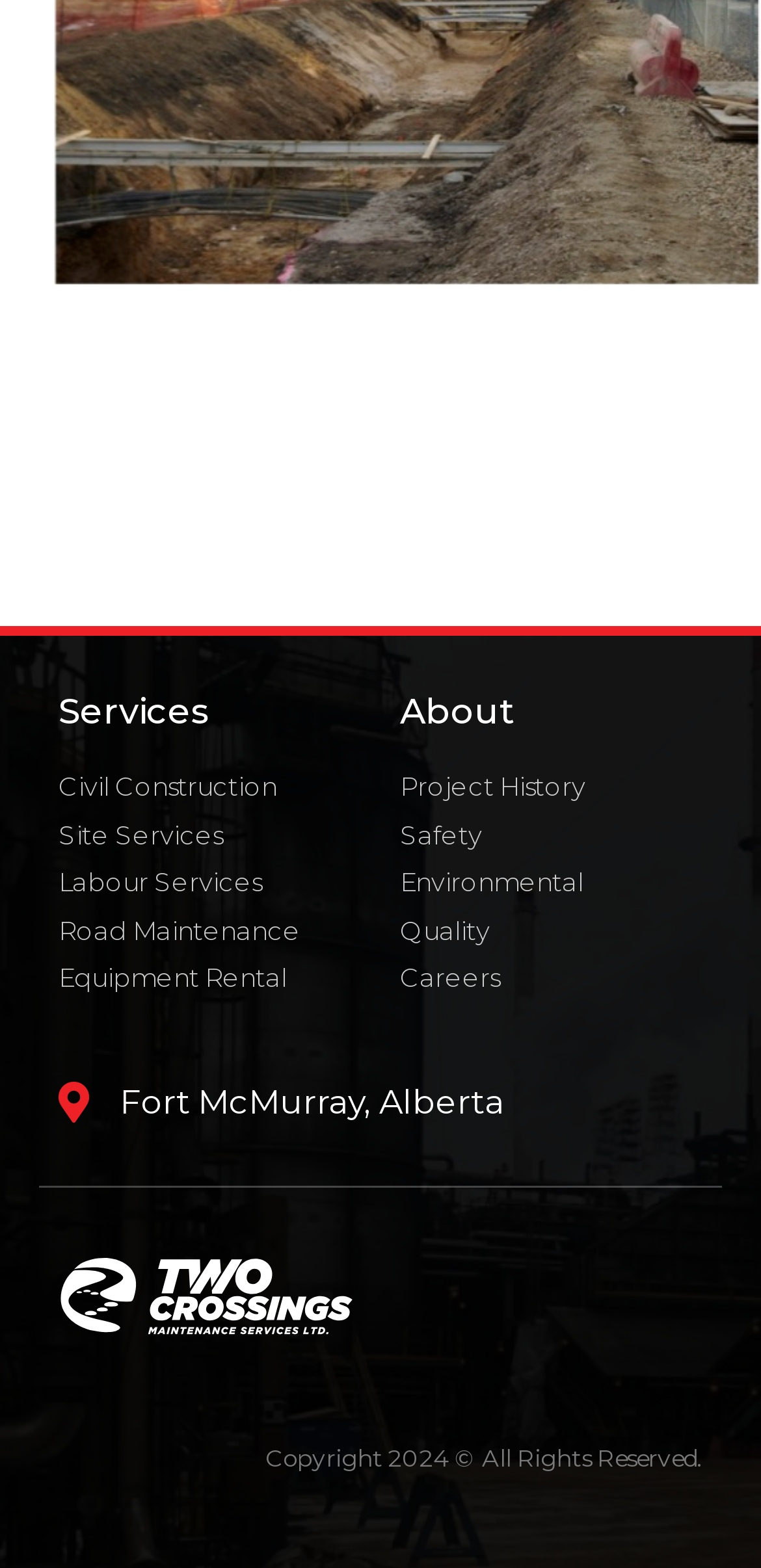Show me the bounding box coordinates of the clickable region to achieve the task as per the instruction: "Read the article".

None